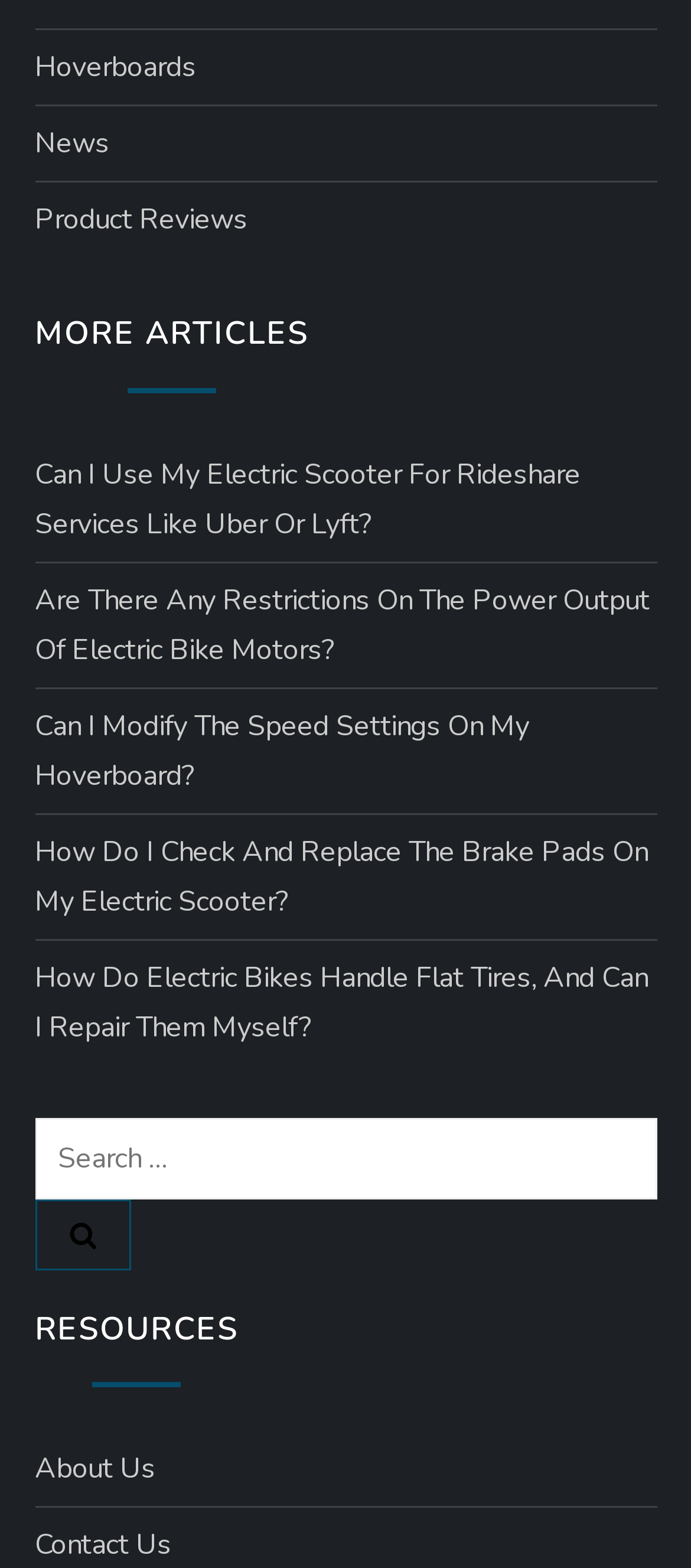Determine the bounding box coordinates of the clickable element to achieve the following action: 'Learn about the resources'. Provide the coordinates as four float values between 0 and 1, formatted as [left, top, right, bottom].

[0.05, 0.834, 0.345, 0.885]